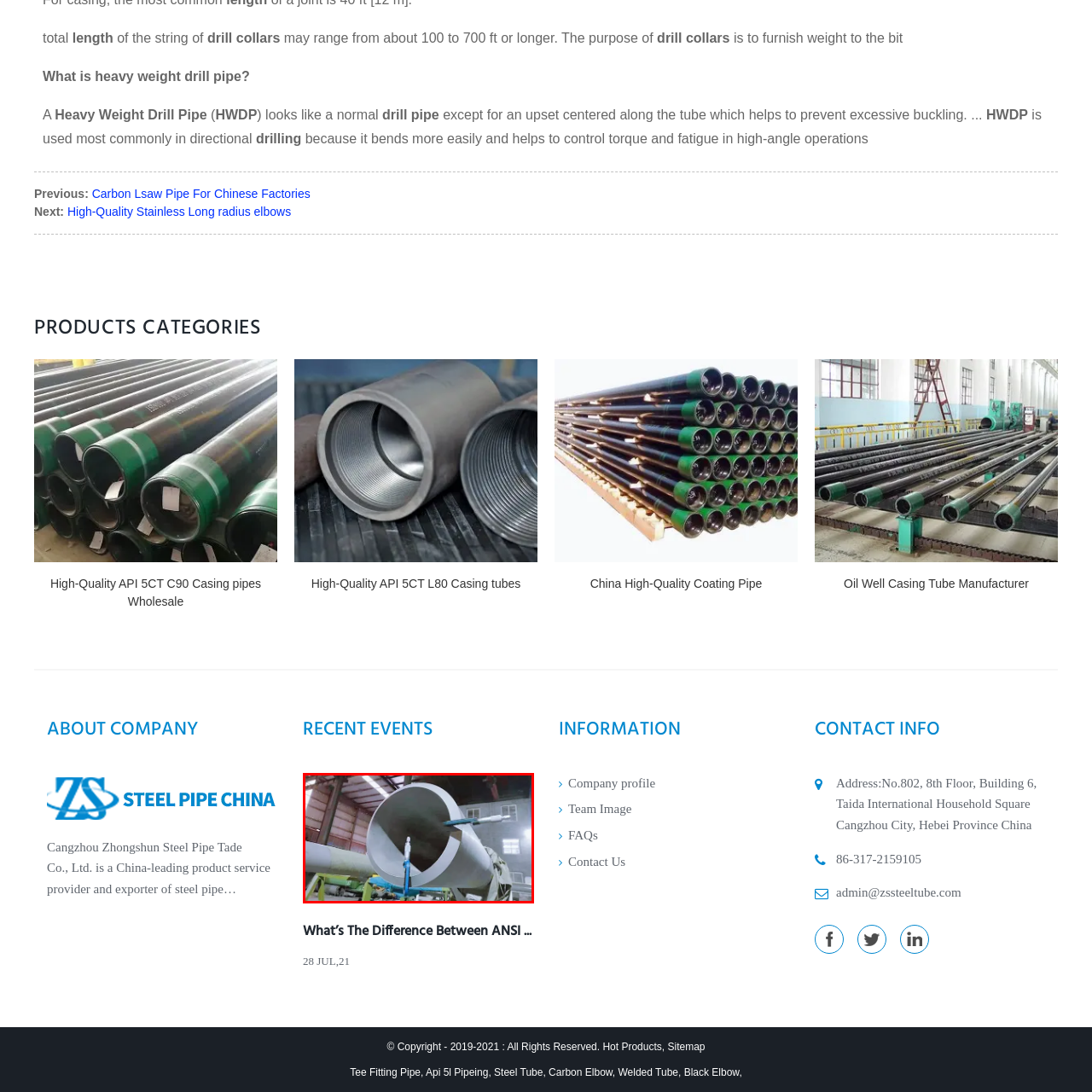Direct your attention to the image enclosed by the red boundary, What type of industry is depicted in the image? 
Answer concisely using a single word or phrase.

Heavy industry